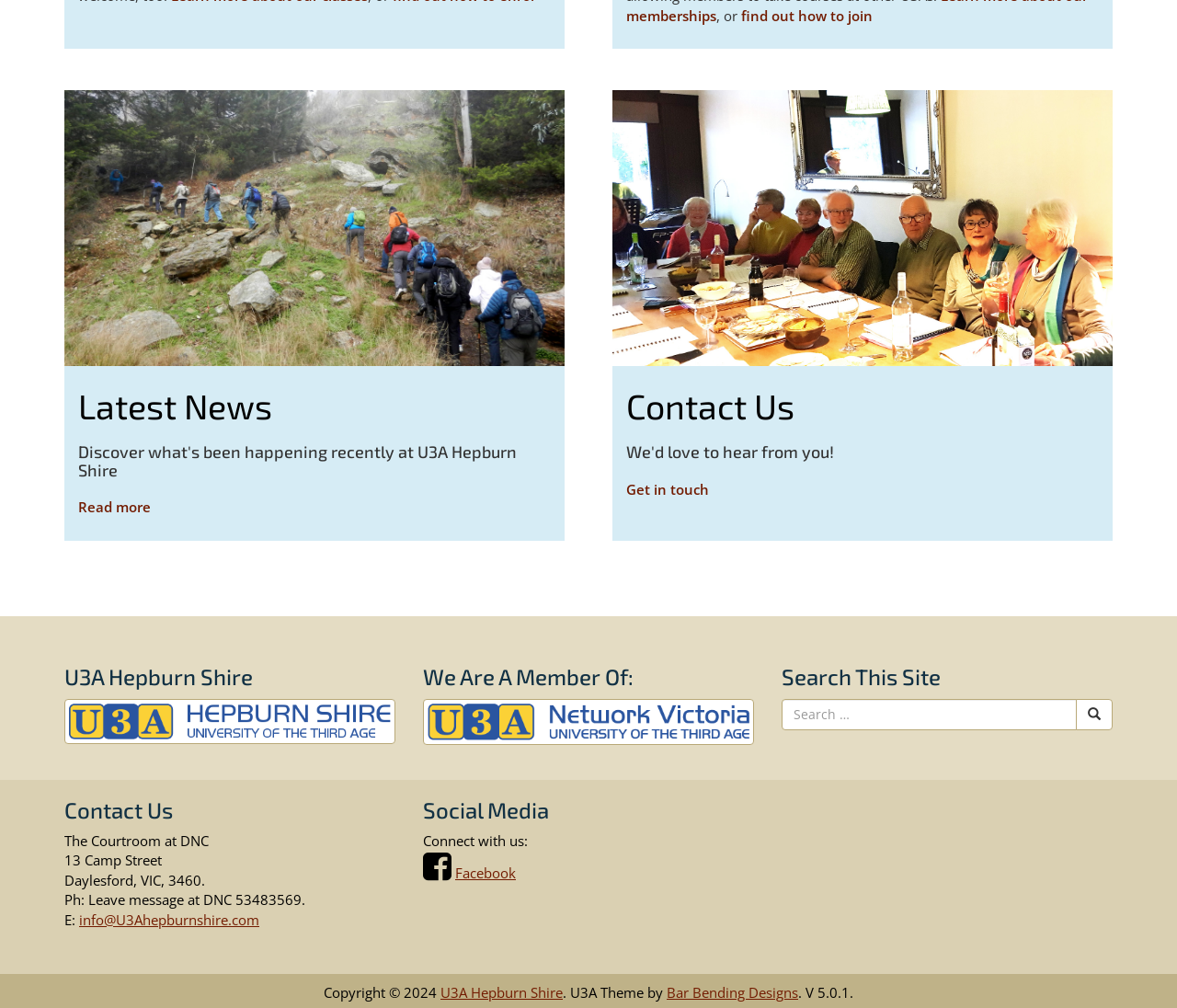Bounding box coordinates should be provided in the format (top-left x, top-left y, bottom-right x, bottom-right y) with all values between 0 and 1. Identify the bounding box for this UI element: Contact

None